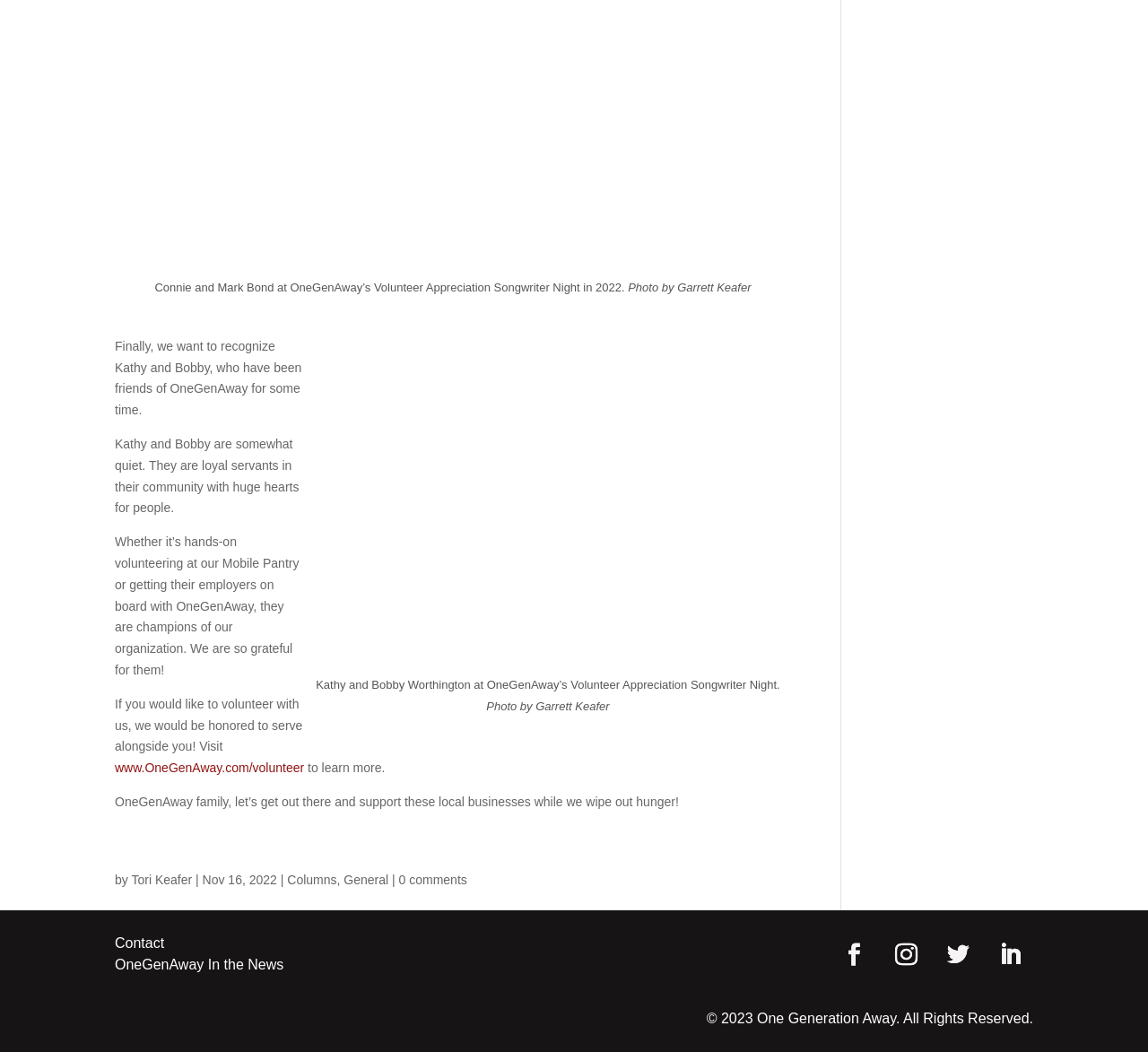Please predict the bounding box coordinates (top-left x, top-left y, bottom-right x, bottom-right y) for the UI element in the screenshot that fits the description: www.OneGenAway.com/volunteer

[0.1, 0.723, 0.265, 0.737]